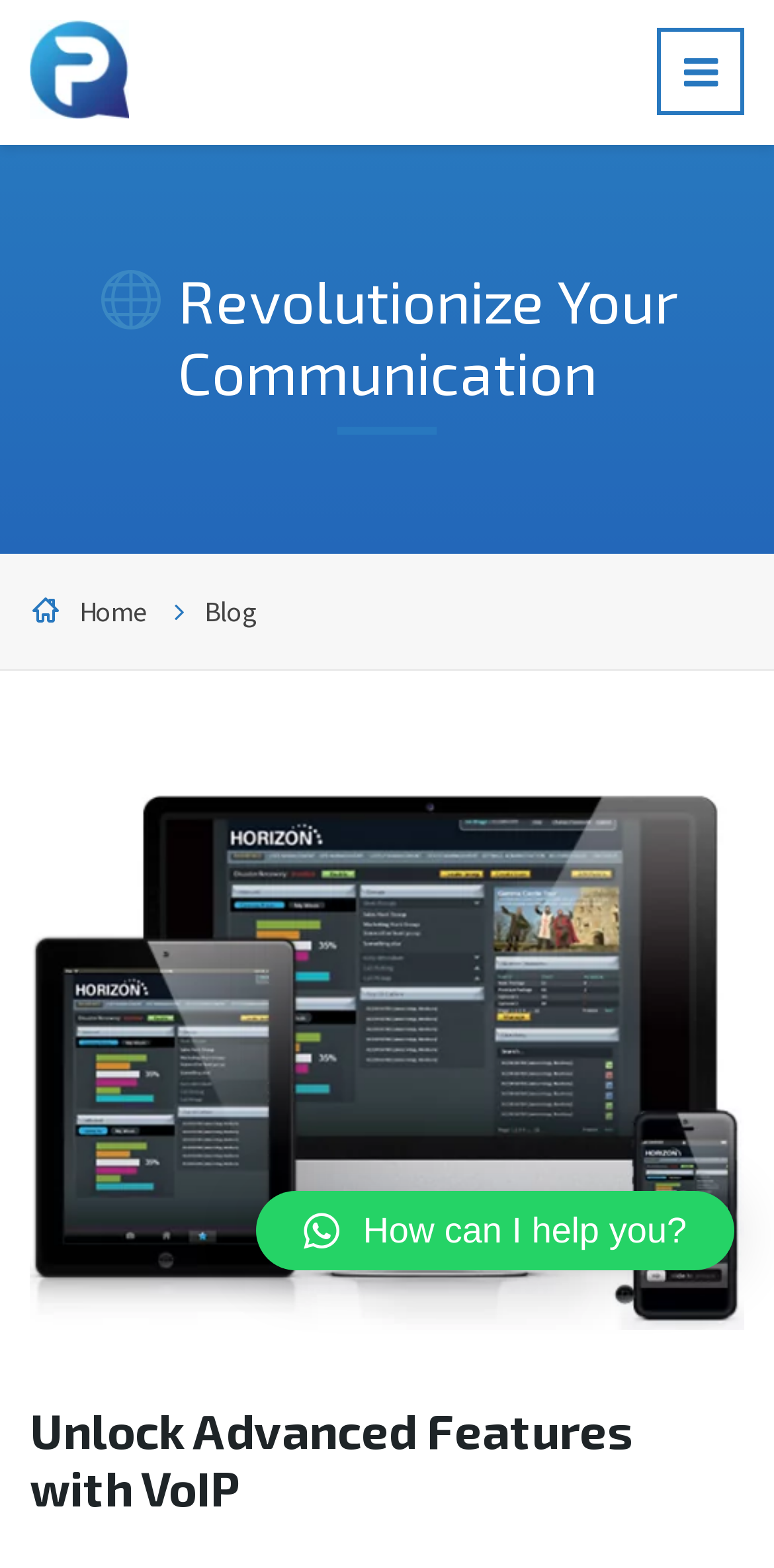Answer briefly with one word or phrase:
What is the purpose of the button at the bottom?

To ask for help